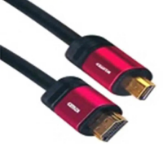Detail every aspect of the image in your description.

The image showcases a high-quality HDMI to Micro HDMI cable, designed for versatile connectivity between devices such as cameras, computers, HDTVs, and multimedia projectors. The cable features a sleek design with black insulation and distinct red connectors, emphasizing both durability and style. The gold-plated tips enhance signal transmission quality, ensuring a smooth audio-visual experience. This cable is ideal for users looking to connect devices that require a reliable and efficient transfer of digital media. Its ergonomic design also aids in easy handling and installation.